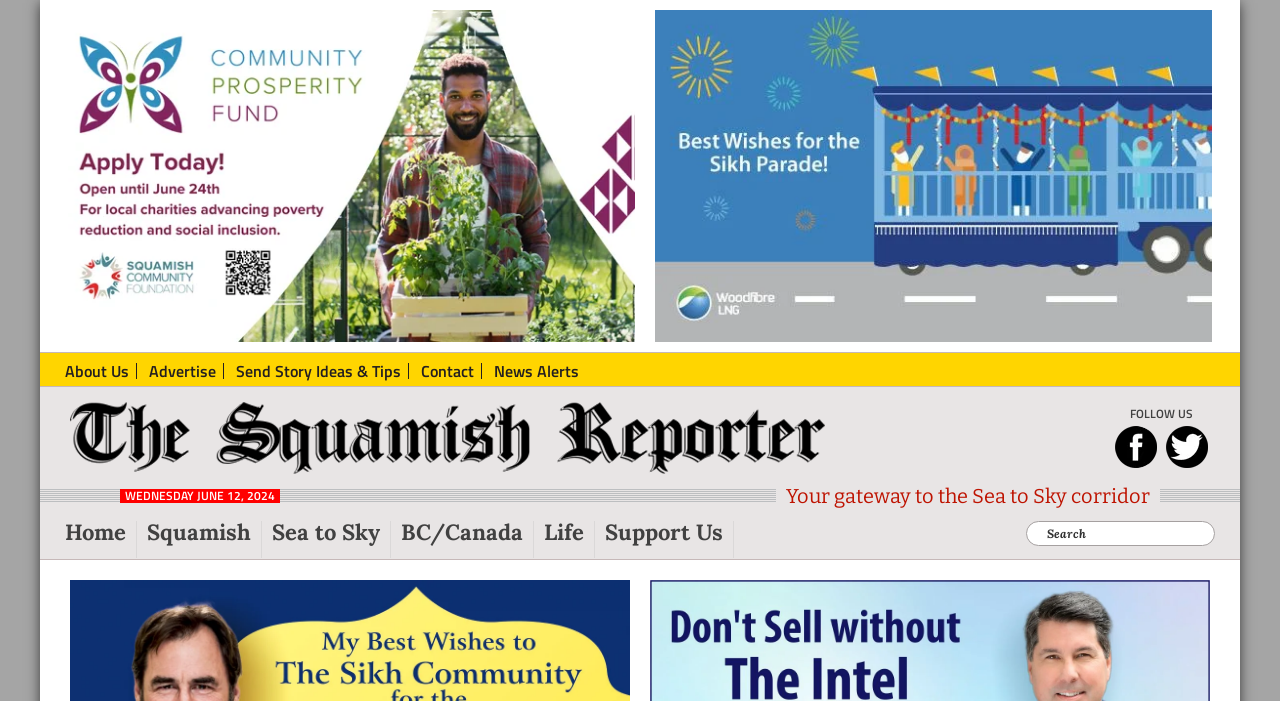Using the element description provided, determine the bounding box coordinates in the format (top-left x, top-left y, bottom-right x, bottom-right y). Ensure that all values are floating point numbers between 0 and 1. Element description: About Us

[0.051, 0.518, 0.107, 0.541]